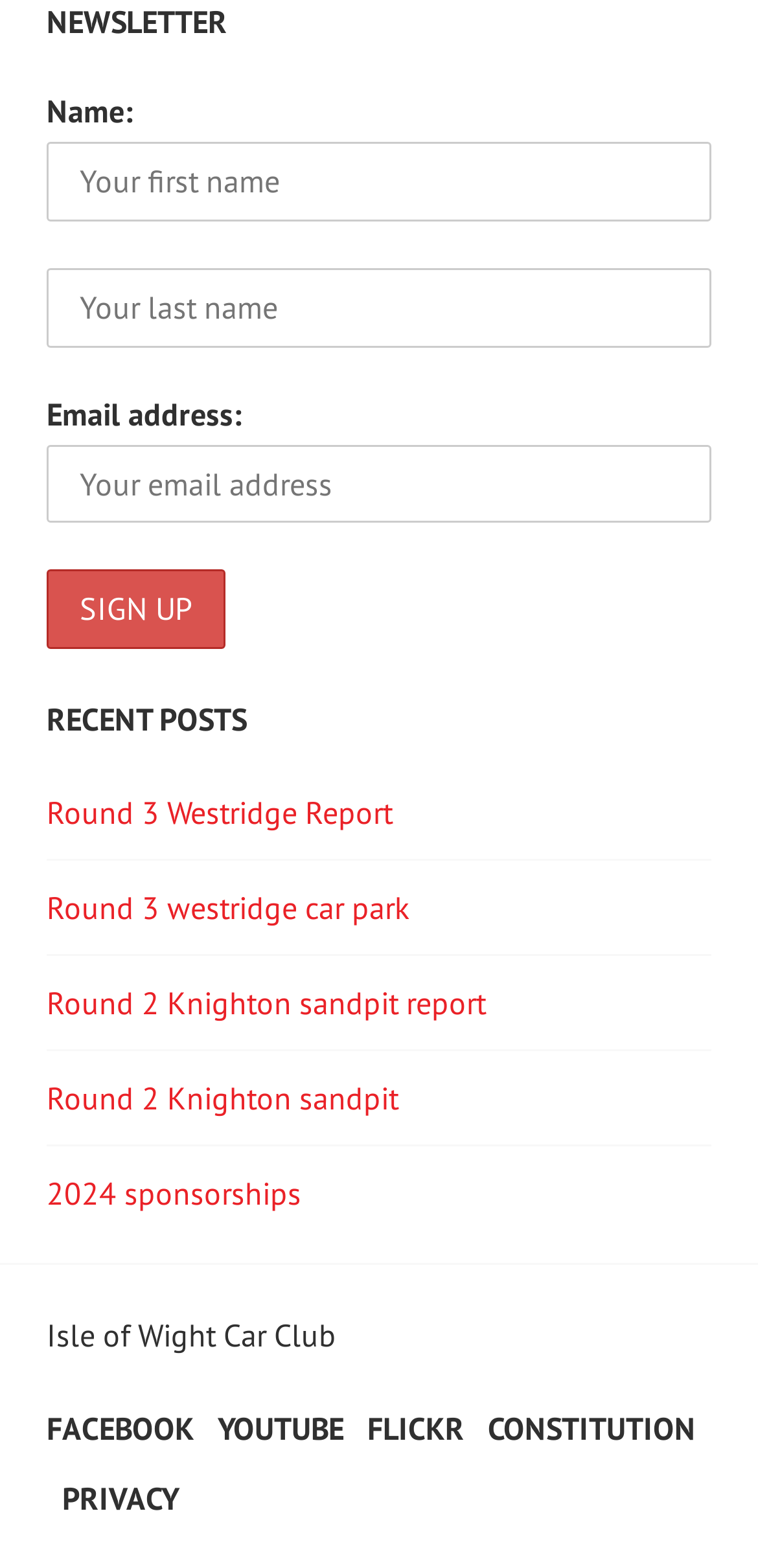What is the text on the 'Sign up' button?
From the image, provide a succinct answer in one word or a short phrase.

SIGN UP